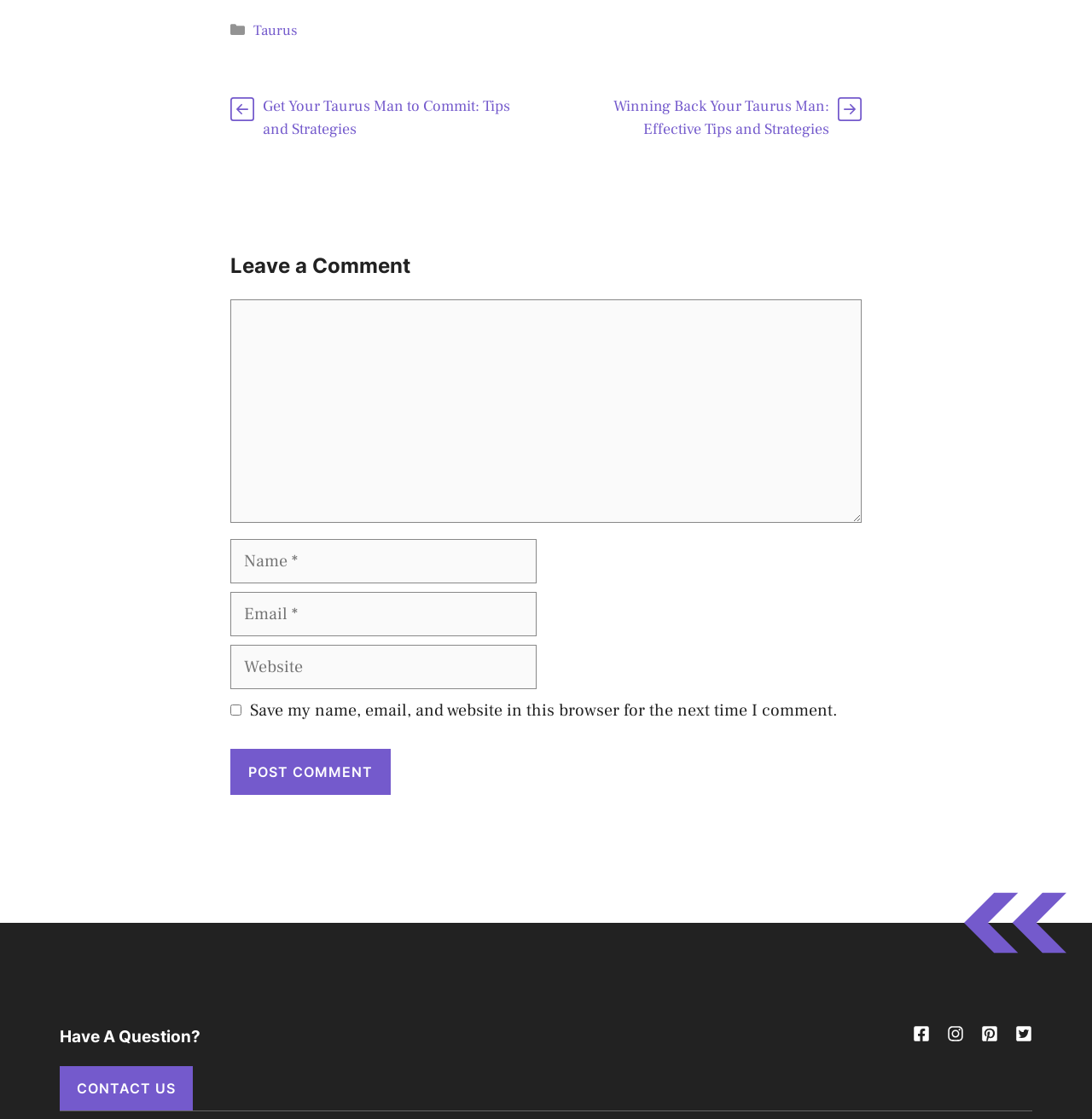Locate the bounding box coordinates of the item that should be clicked to fulfill the instruction: "Click on the 'Post Comment' button".

[0.211, 0.669, 0.358, 0.71]